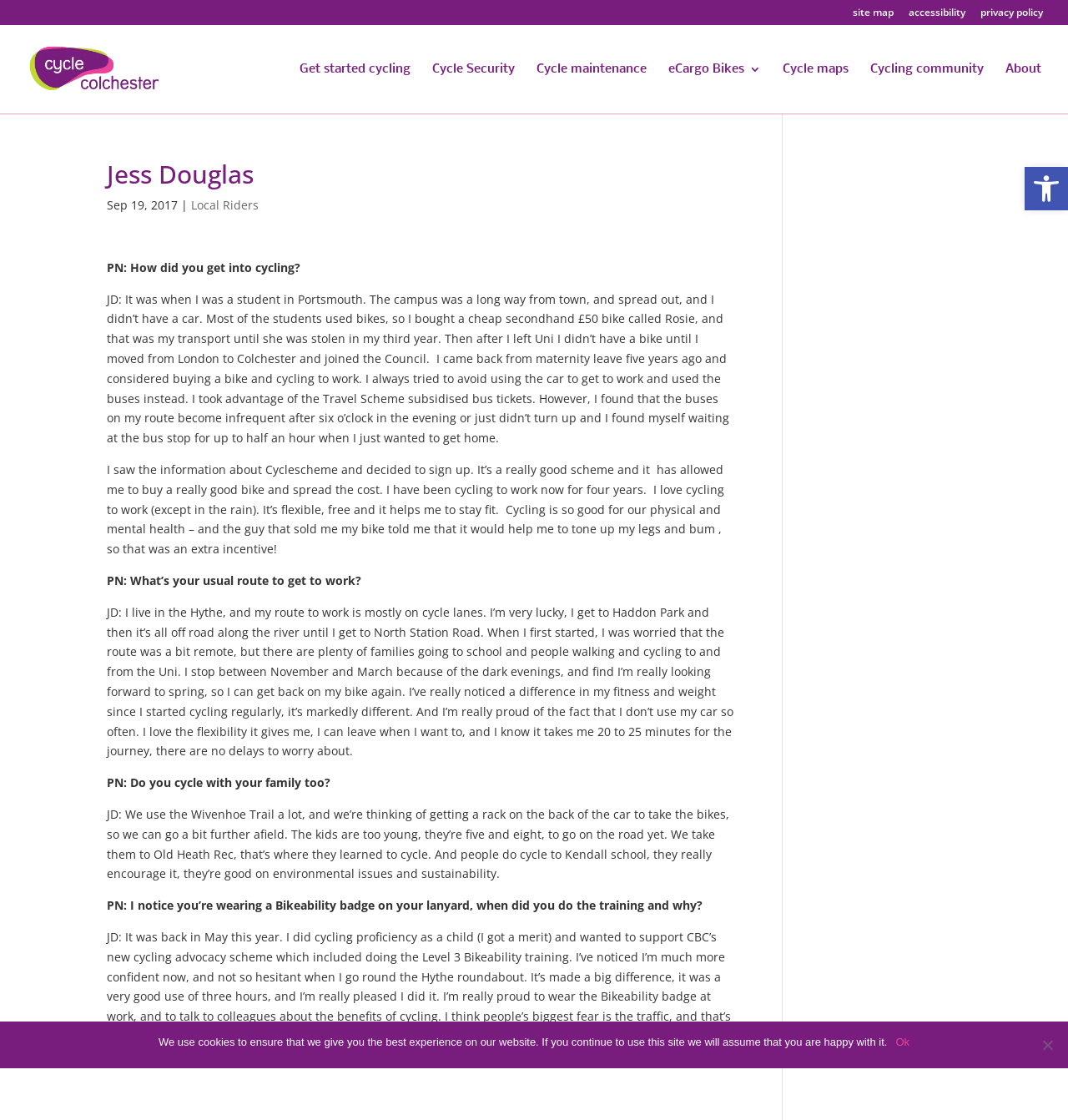Examine the image and give a thorough answer to the following question:
What level of Bikeability training did Jess Douglas complete?

The article mentions that Jess Douglas did the Level 3 Bikeability training, which made her more confident and not so hesitant when cycling around the Hythe roundabout.